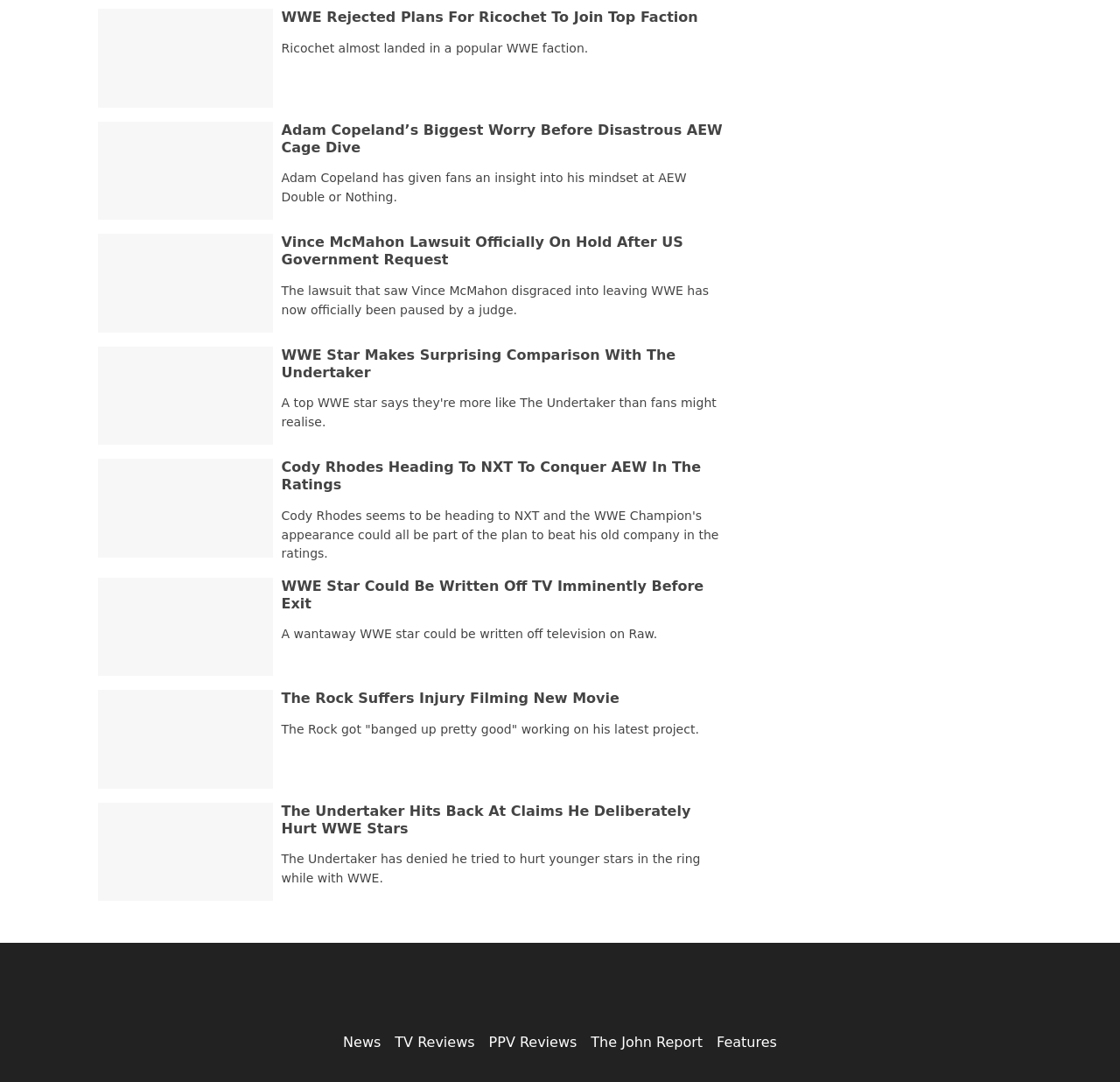Is The Undertaker mentioned in the webpage?
From the screenshot, provide a brief answer in one word or phrase.

Yes